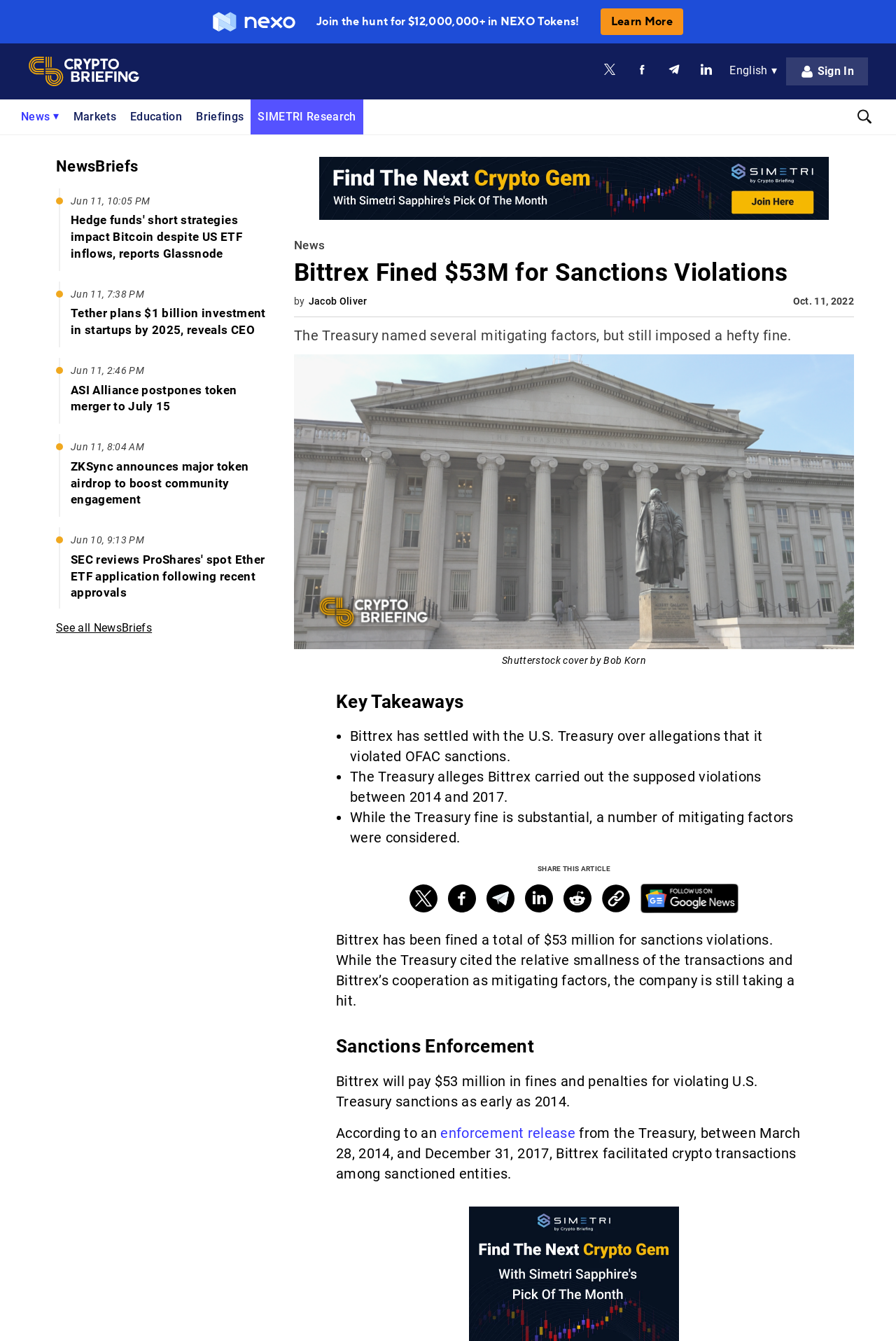Identify the bounding box for the element characterized by the following description: "Markets".

[0.082, 0.074, 0.13, 0.1]